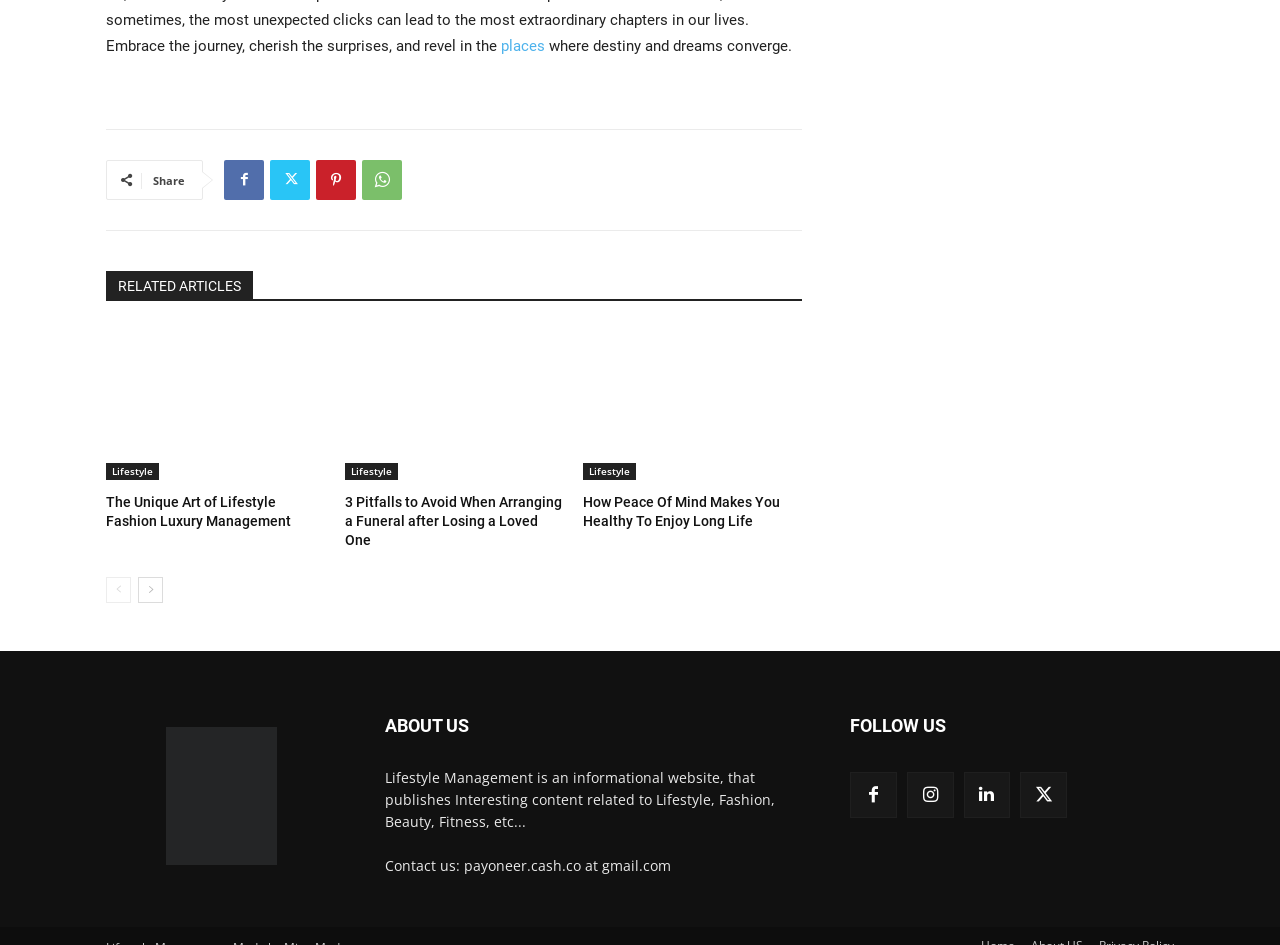What are the main sections of the website?
Please answer the question with as much detail as possible using the screenshot.

I found a layout table element with link elements 'Home', 'About US', and 'Privacy Policy' which suggests that these are the main sections of the website.